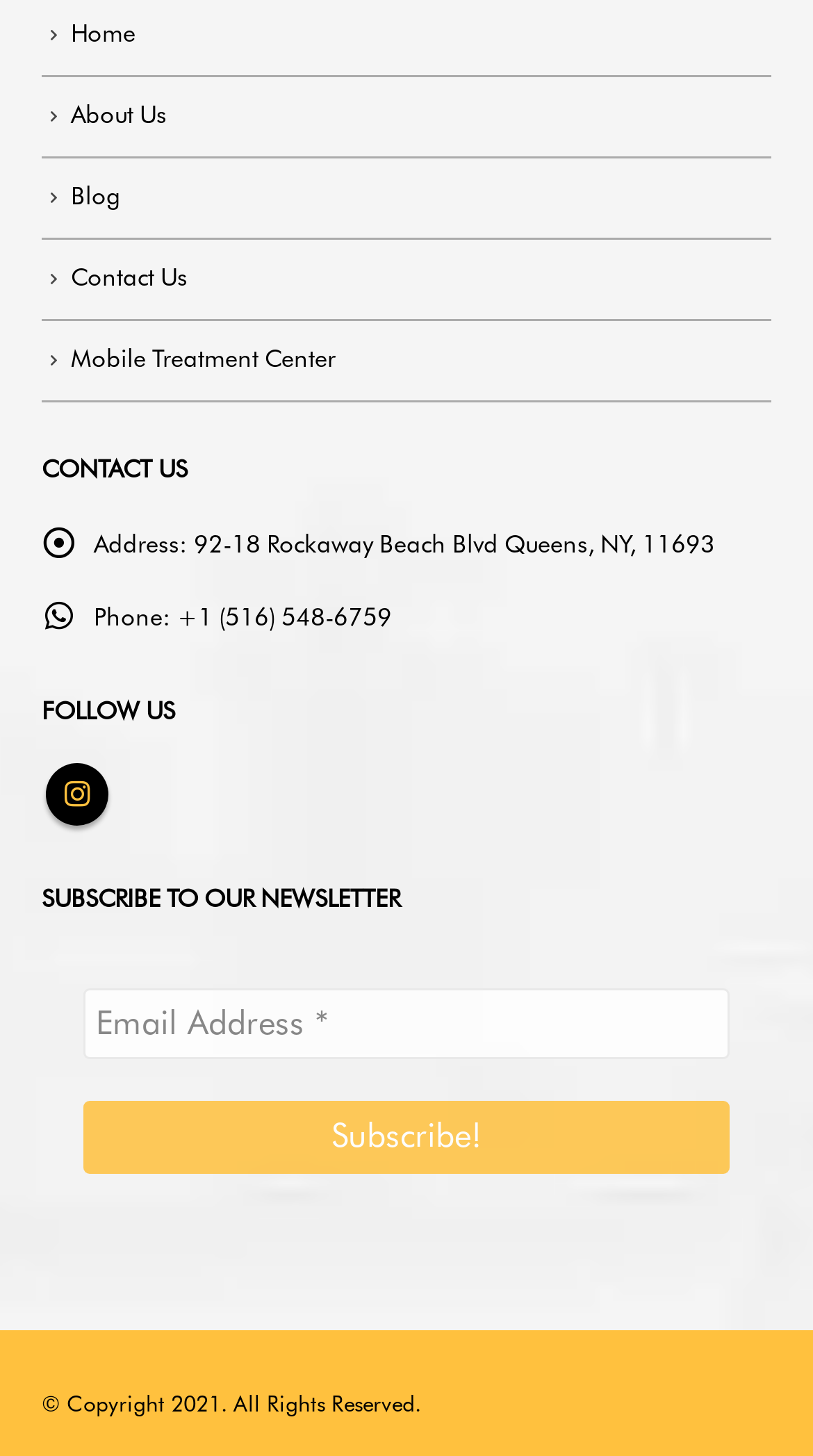Identify the bounding box coordinates for the UI element described as: "About Us".

[0.087, 0.069, 0.205, 0.089]